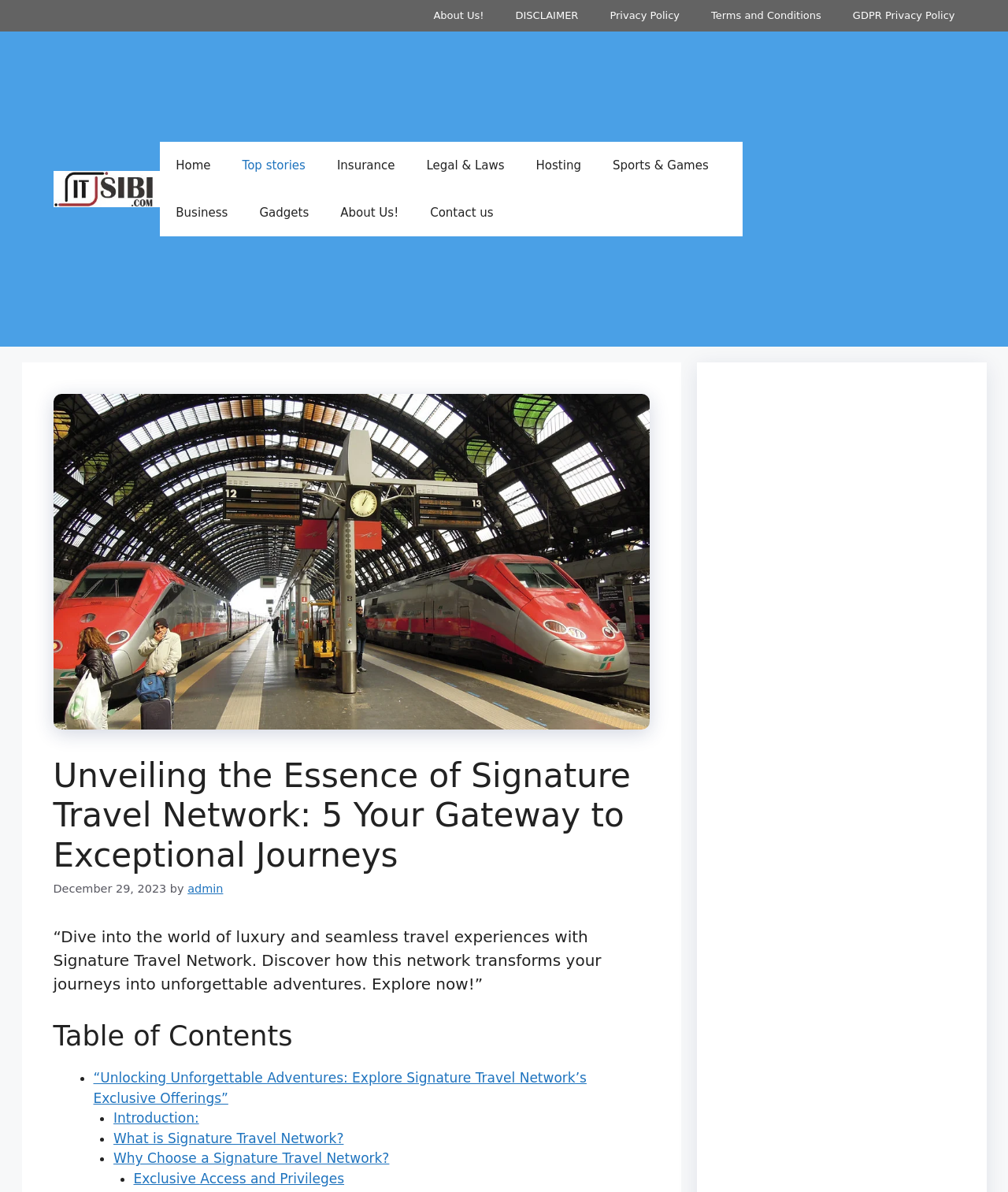Using the element description: "Continuous profilingpowered by Grafana Pyroscope", determine the bounding box coordinates. The coordinates should be in the format [left, top, right, bottom], with values between 0 and 1.

None